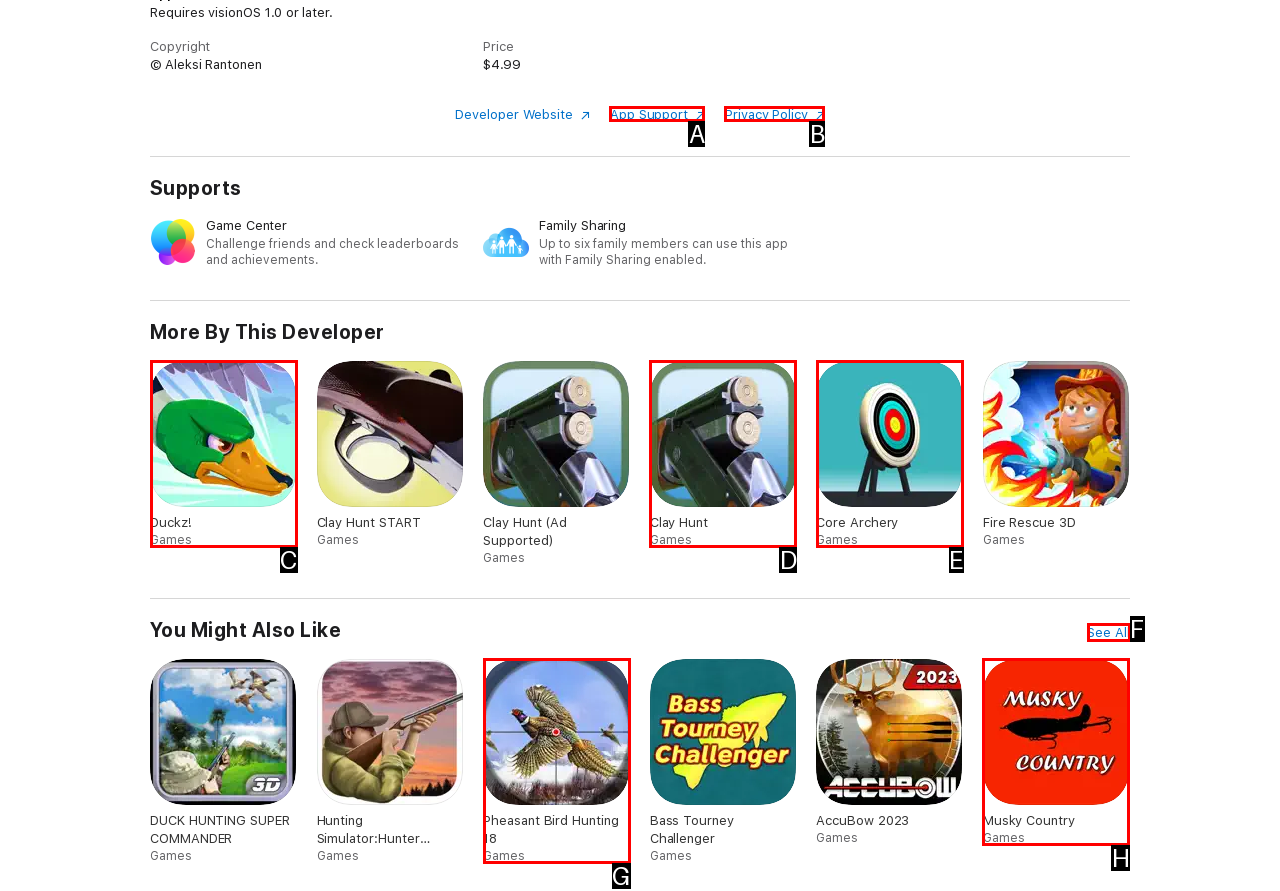Identify the letter that best matches this UI element description: Duckz! Games
Answer with the letter from the given options.

C